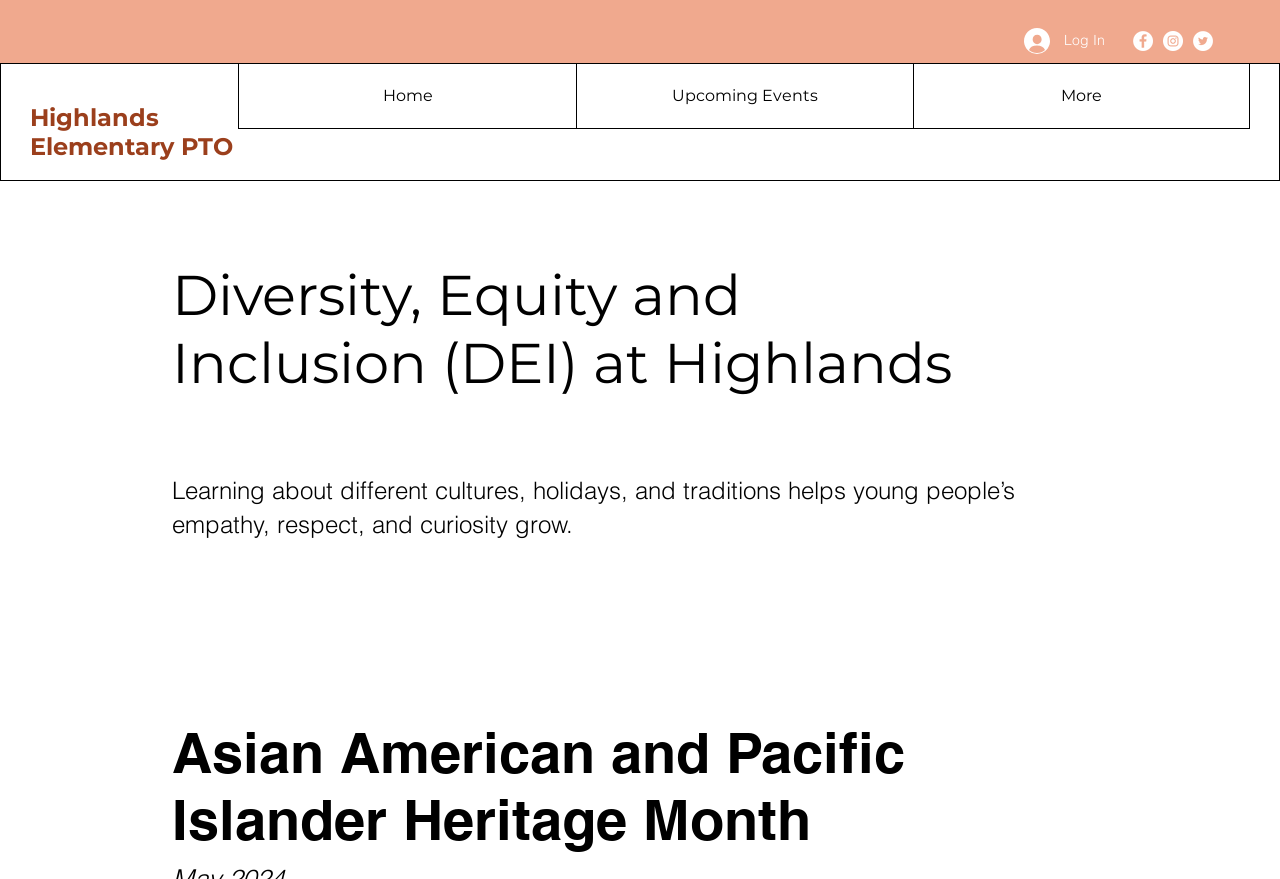Please find the bounding box coordinates of the element that needs to be clicked to perform the following instruction: "Read more about Daniel Baeta's thesis". The bounding box coordinates should be four float numbers between 0 and 1, represented as [left, top, right, bottom].

None